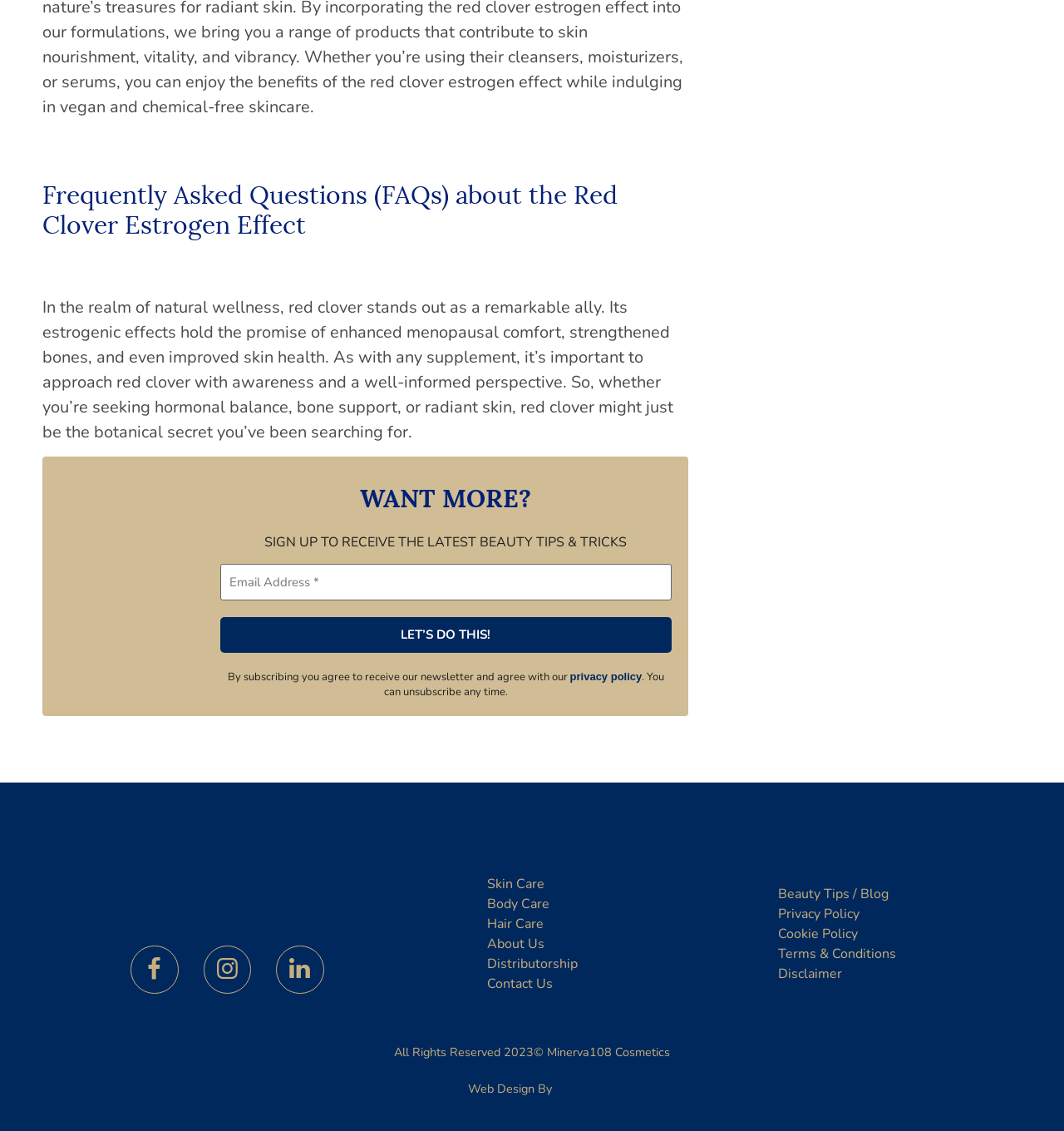How many social media links are there?
Answer the question with detailed information derived from the image.

There are three social media links, namely Facebook, Instagram, and LinkedIn, which are represented by their respective icons and are located at the bottom of the webpage.